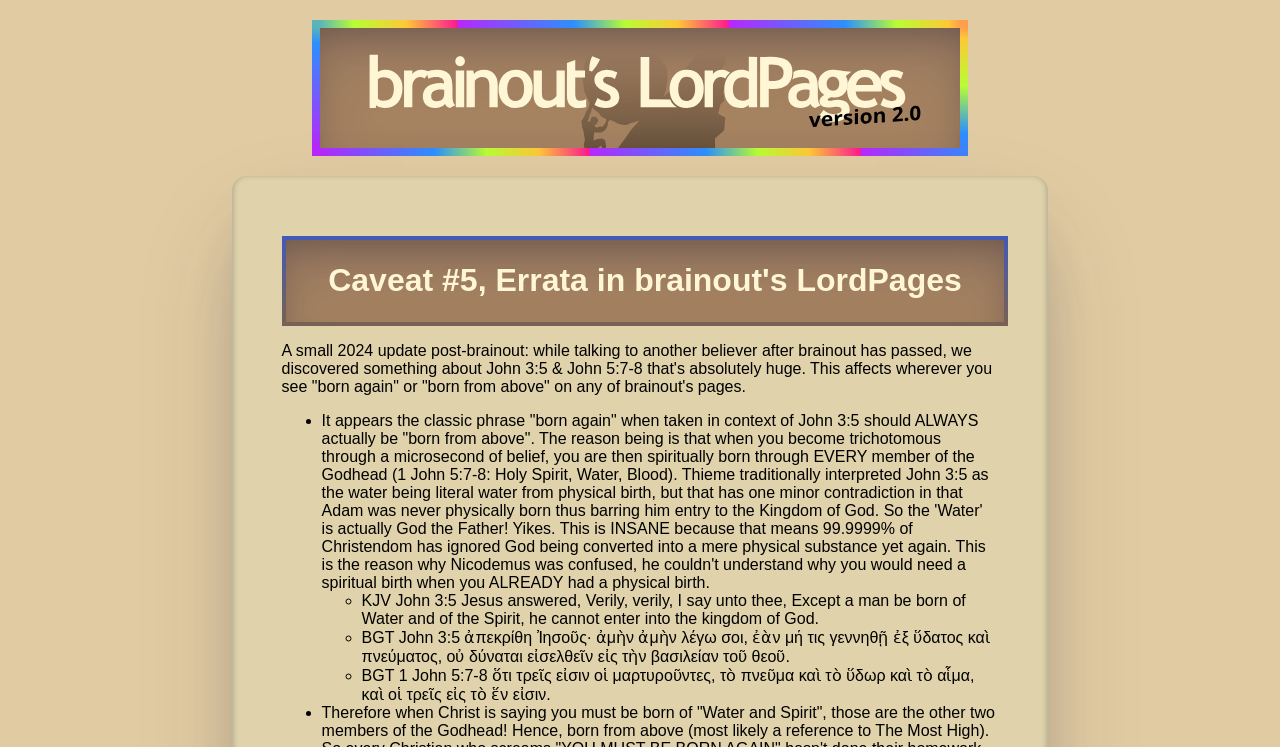Determine the bounding box coordinates for the UI element with the following description: "alt="brainout's LordPages"". The coordinates should be four float numbers between 0 and 1, represented as [left, top, right, bottom].

[0.277, 0.18, 0.723, 0.202]